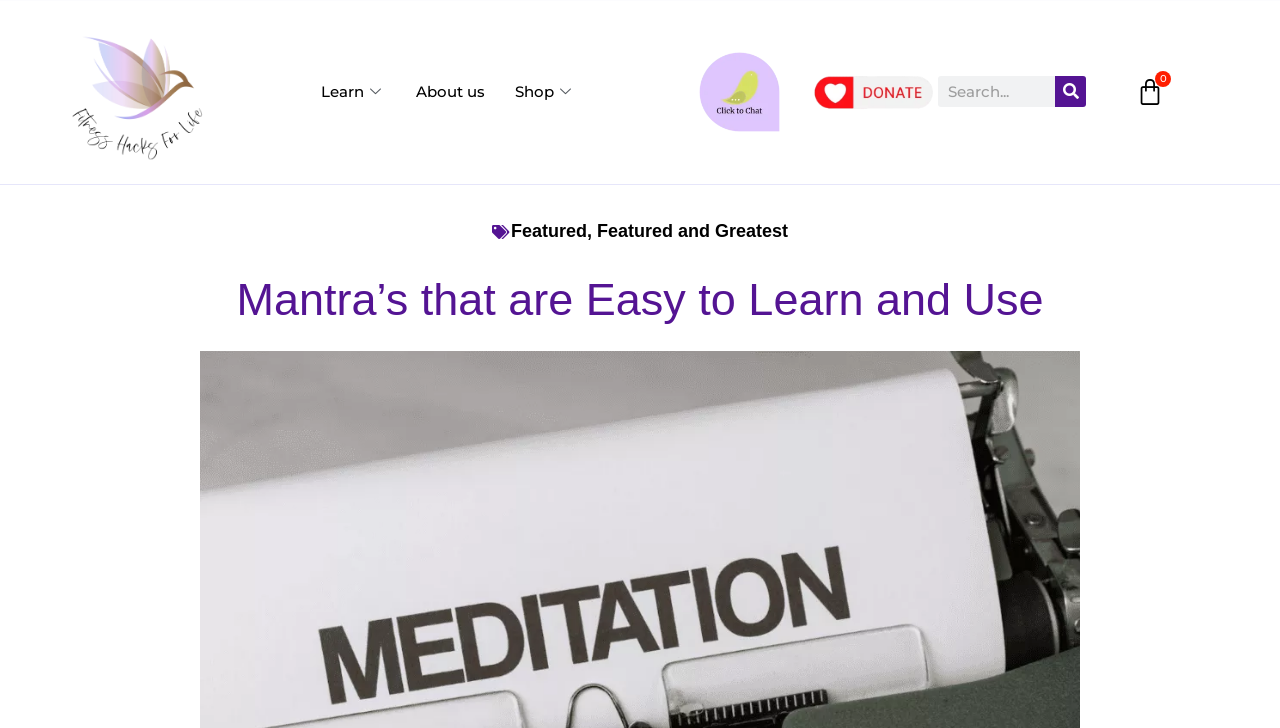Please determine the bounding box coordinates of the element's region to click in order to carry out the following instruction: "search for mantras". The coordinates should be four float numbers between 0 and 1, i.e., [left, top, right, bottom].

[0.733, 0.105, 0.849, 0.148]